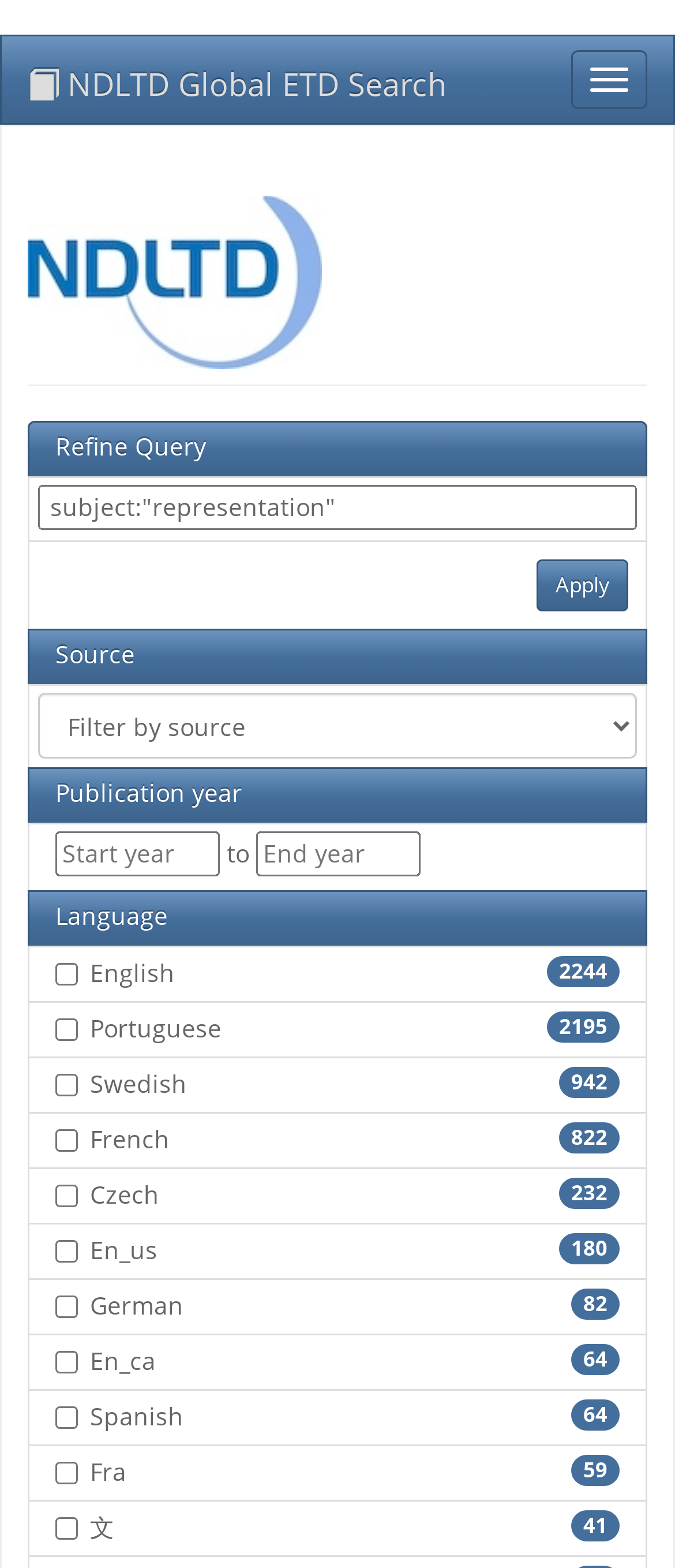Highlight the bounding box coordinates of the element you need to click to perform the following instruction: "Click on the NDLTD logo."

[0.003, 0.023, 0.7, 0.078]